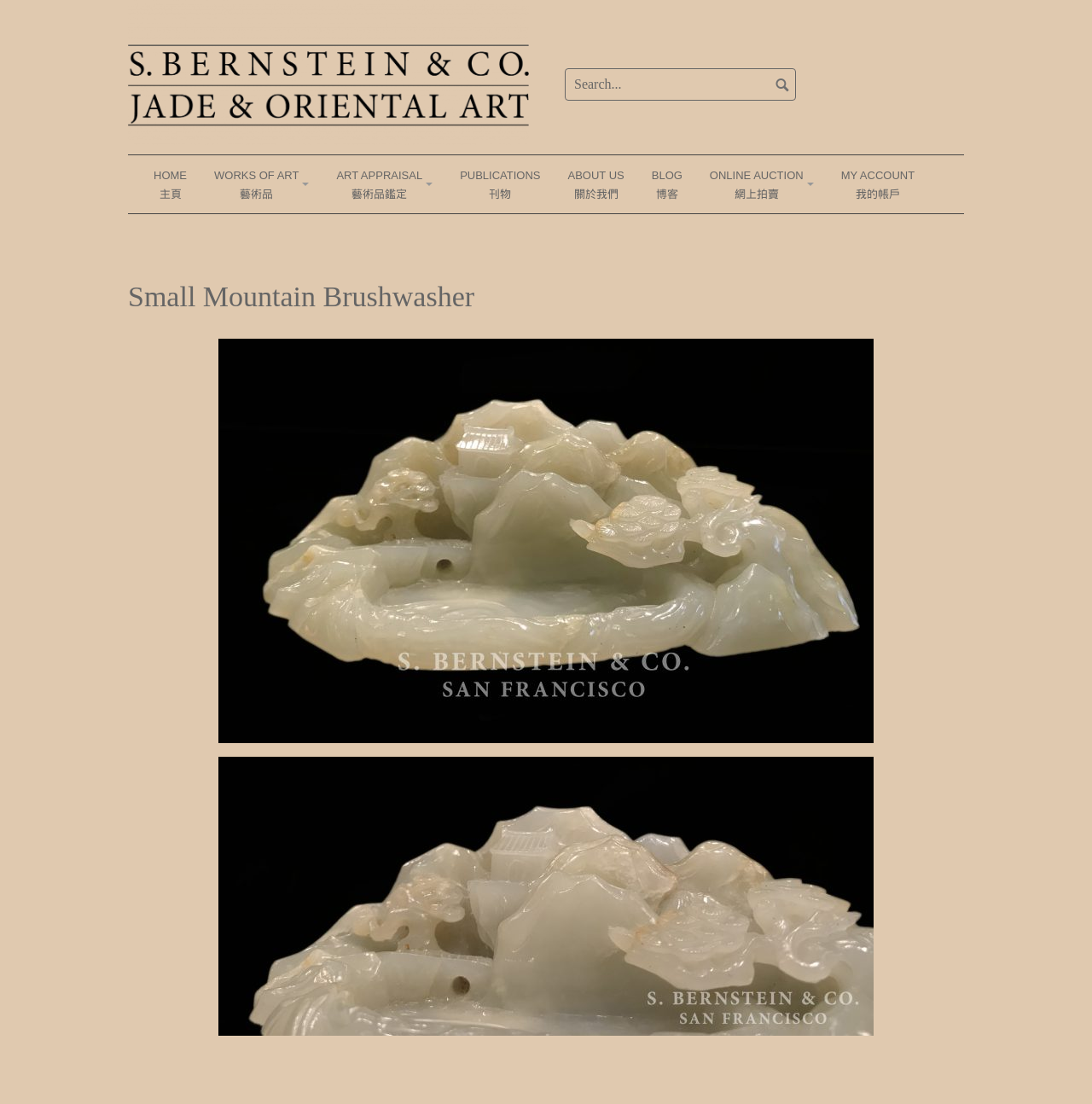Please give a short response to the question using one word or a phrase:
What is the name of the company?

S. Bernstein & Co.